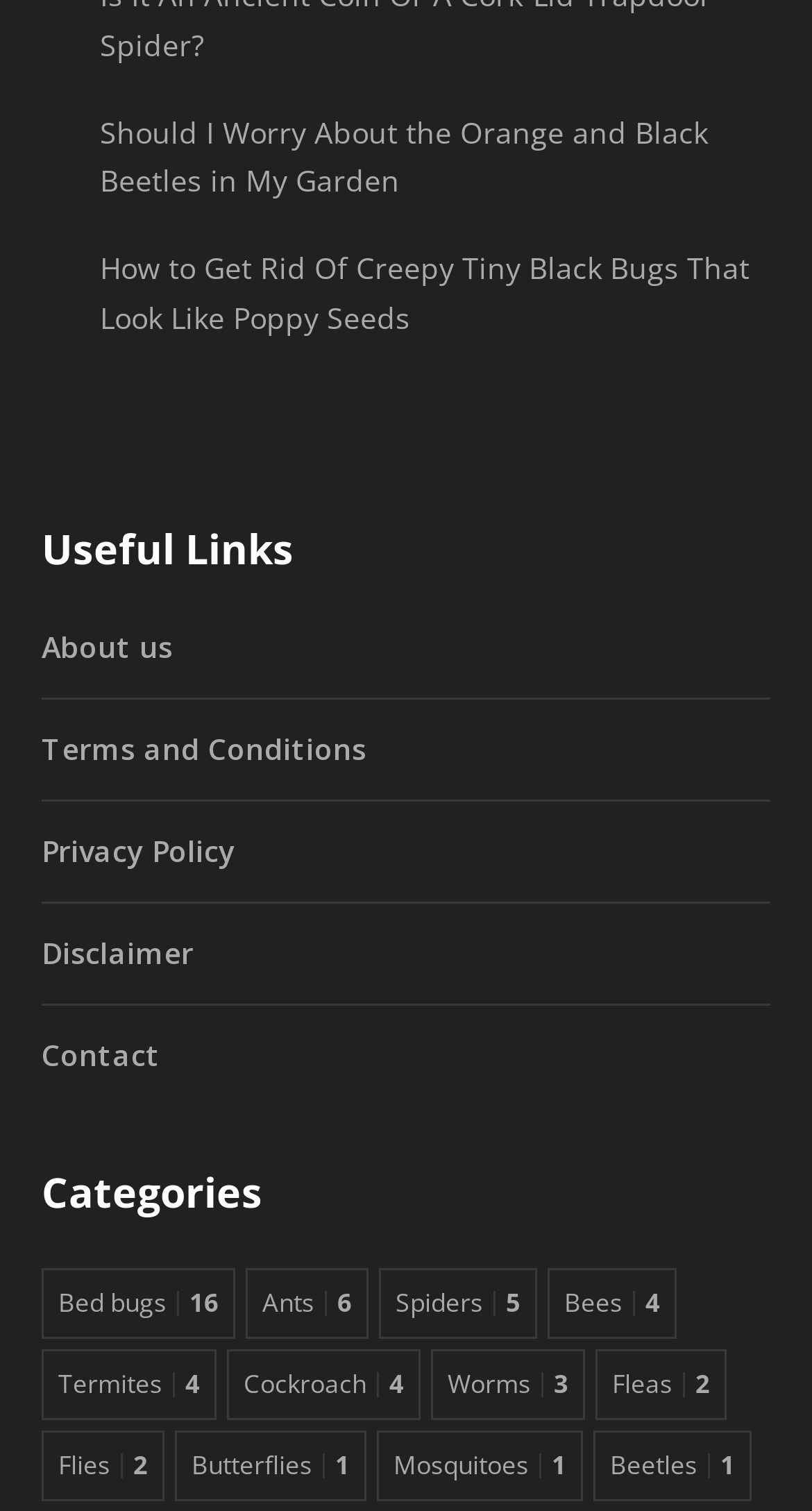Determine the bounding box coordinates of the clickable element necessary to fulfill the instruction: "View the disclaimer page". Provide the coordinates as four float numbers within the 0 to 1 range, i.e., [left, top, right, bottom].

[0.051, 0.617, 0.238, 0.643]